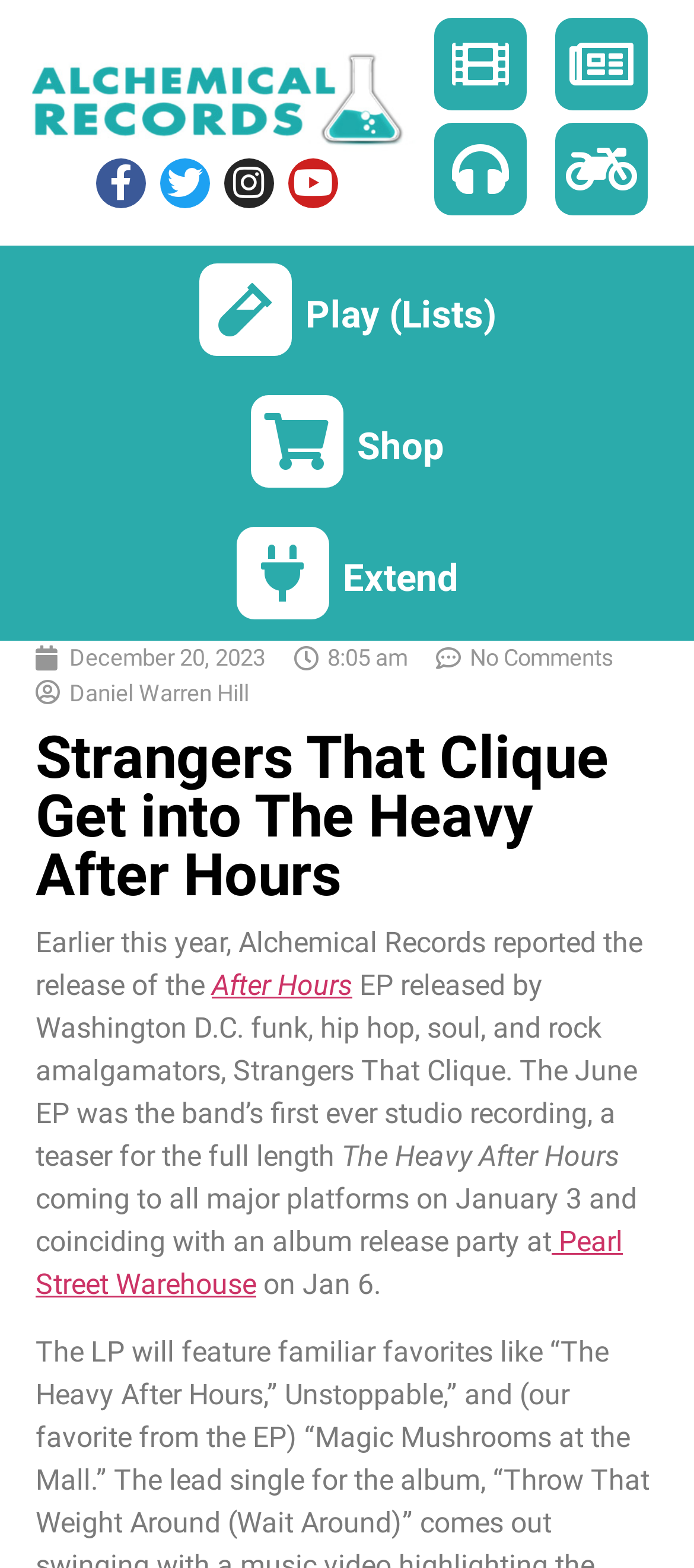Find the bounding box coordinates of the clickable area that will achieve the following instruction: "Read about Strangers That Clique".

[0.051, 0.464, 0.949, 0.577]